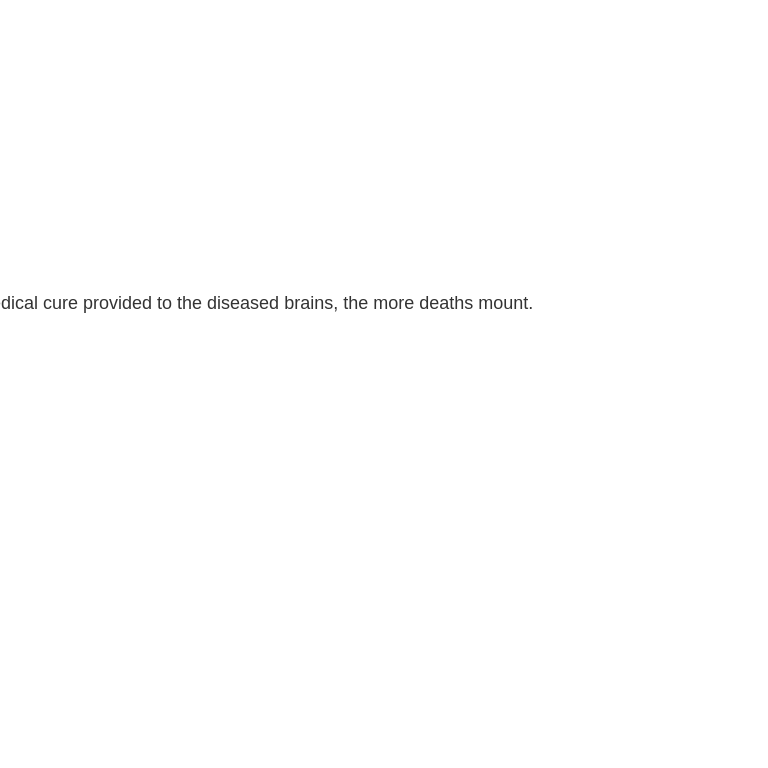Provide a thorough description of the image.

The image features a prominent link to the "SAMHSA National Survey Of Substance Abuse Treatment Services." Accompanying this link is a poignant statement: "The more medical cure provided to the diseased brains, the more deaths mount." This text serves as a critical commentary on the ongoing substance use crisis, highlighting the paradoxical relationship between treatment efforts and rising mortality rates associated with substance use disorders. The imagery likely aims to provoke reflection on the efficacy of current medical interventions and the urgent need for a reevaluation of public health strategies addressing this epidemic.